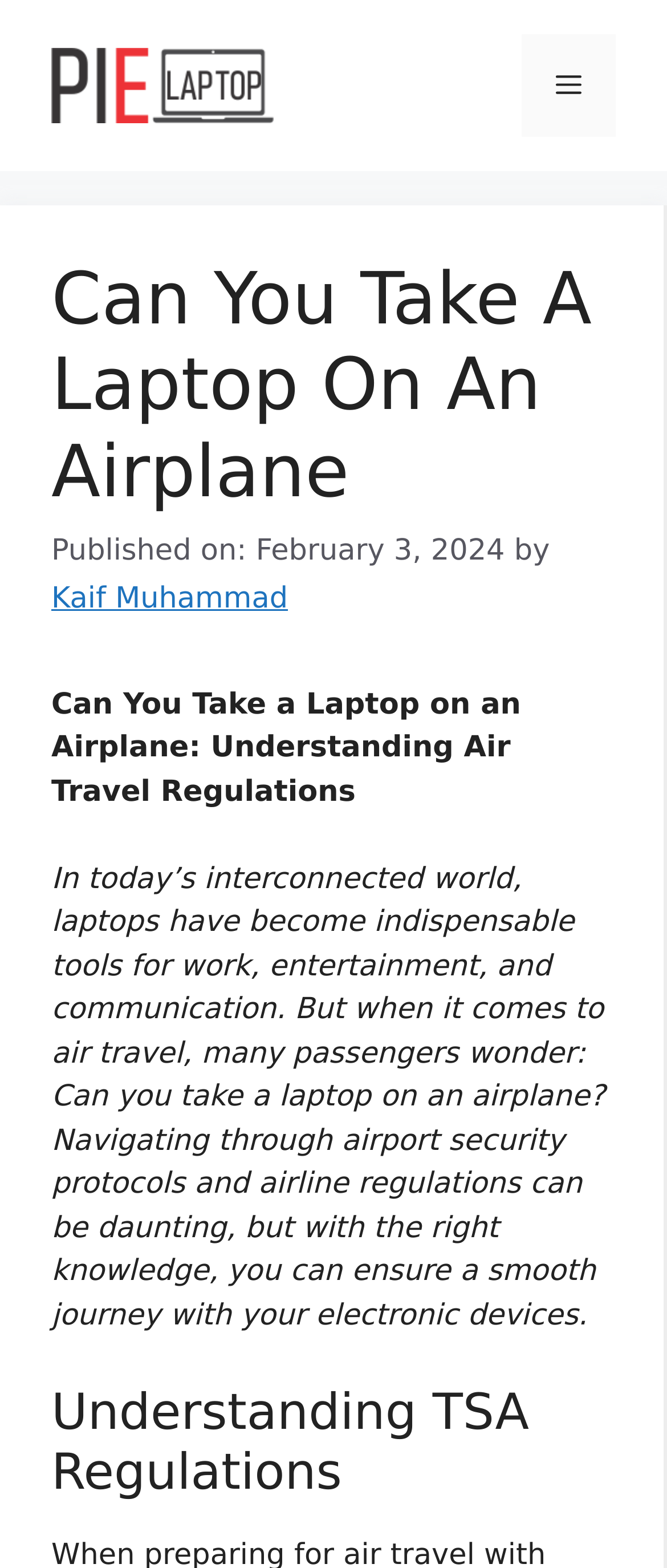Use one word or a short phrase to answer the question provided: 
What is the purpose of laptops according to the article?

Work, entertainment, and communication